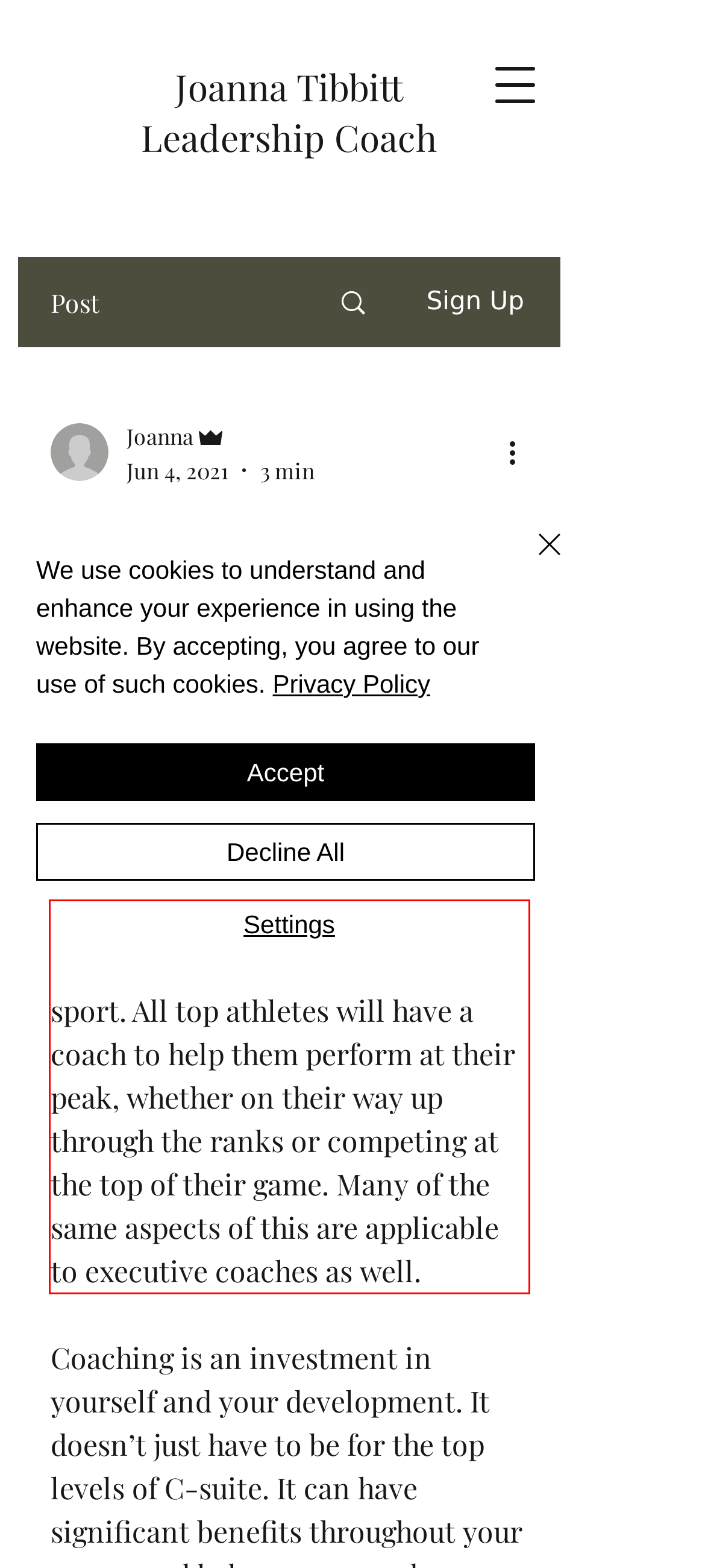Look at the webpage screenshot and recognize the text inside the red bounding box.

People are probably most familiar with the concept of coaches in sport. All top athletes will have a coach to help them perform at their peak, whether on their way up through the ranks or competing at the top of their game. Many of the same aspects of this are applicable to executive coaches as well.